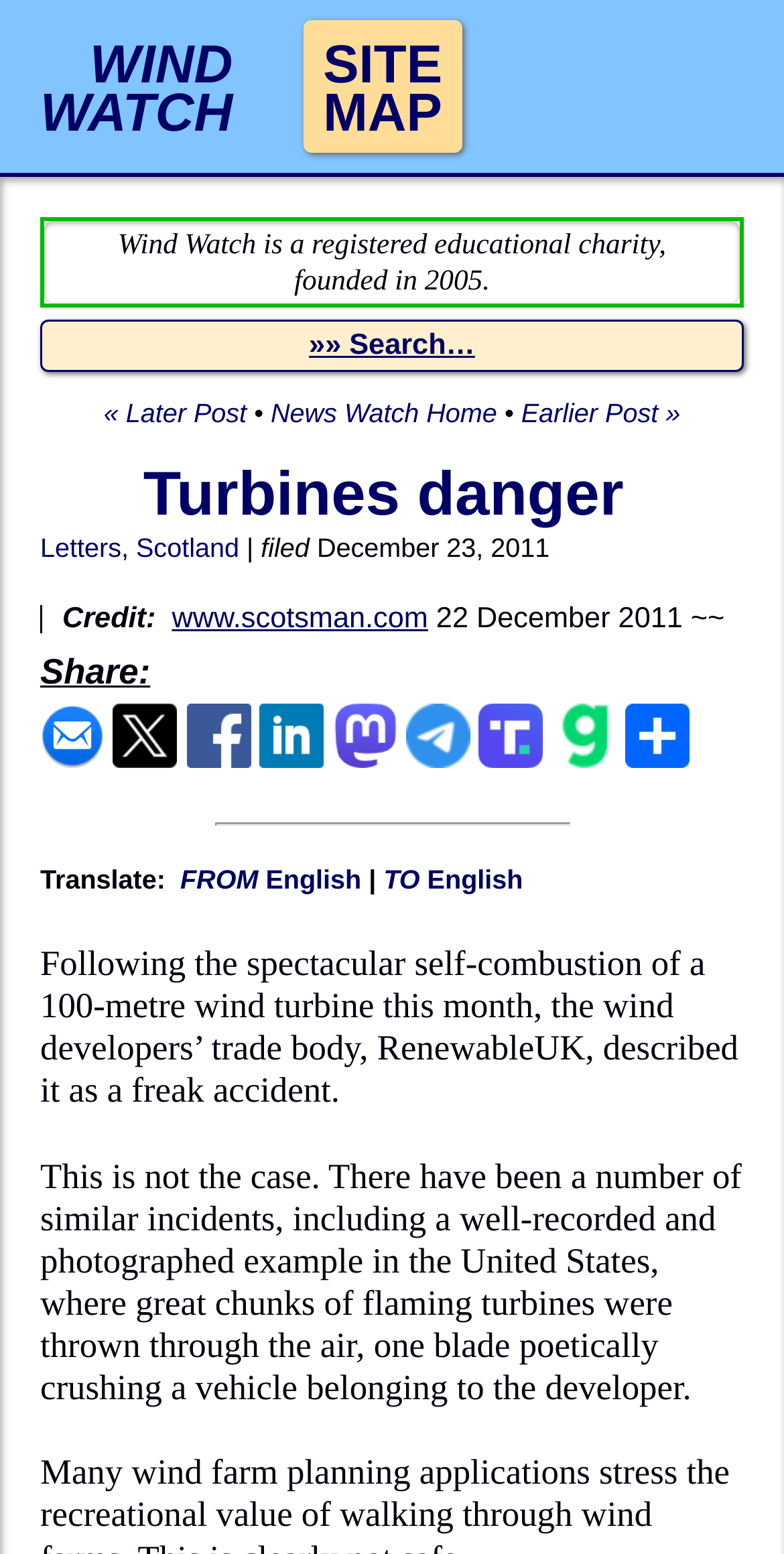Given the webpage screenshot, identify the bounding box of the UI element that matches this description: "title="Share on Truth Social"".

[0.611, 0.473, 0.693, 0.499]